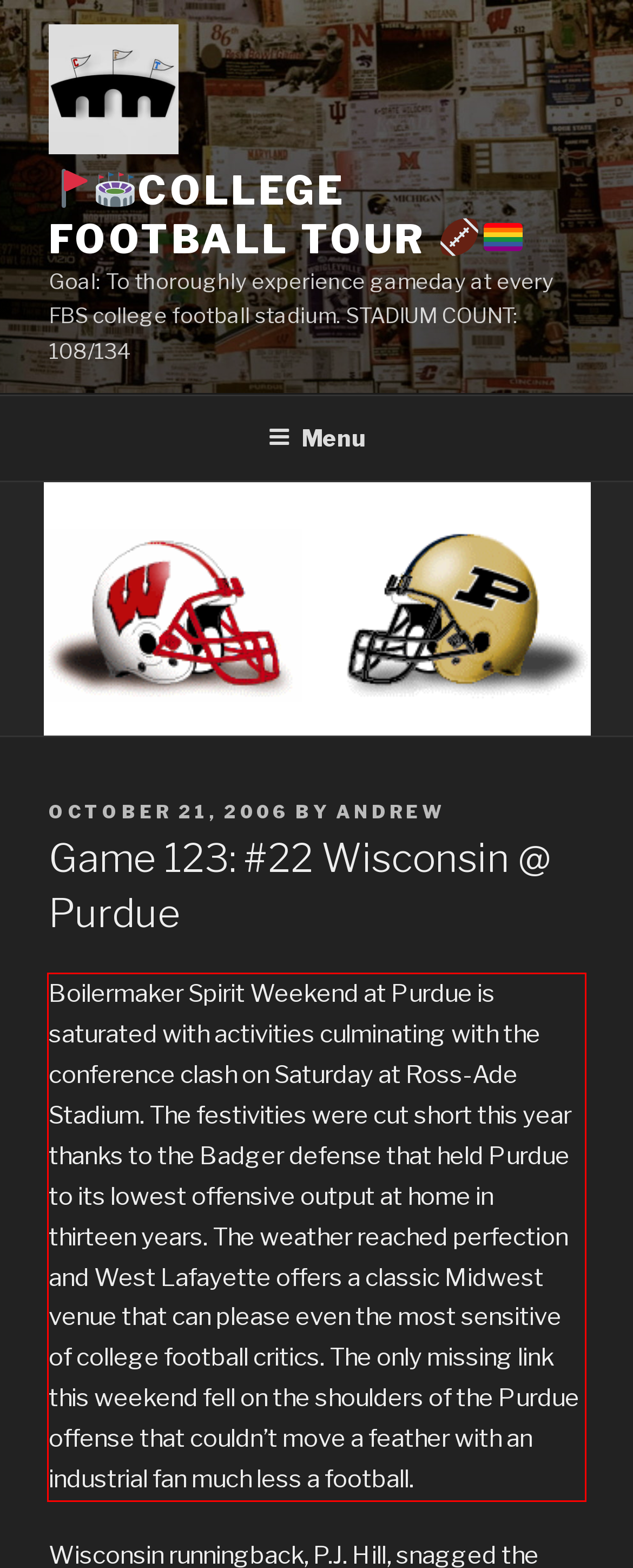Please examine the screenshot of the webpage and read the text present within the red rectangle bounding box.

Boilermaker Spirit Weekend at Purdue is saturated with activities culminating with the conference clash on Saturday at Ross-Ade Stadium. The festivities were cut short this year thanks to the Badger defense that held Purdue to its lowest offensive output at home in thirteen years. The weather reached perfection and West Lafayette offers a classic Midwest venue that can please even the most sensitive of college football critics. The only missing link this weekend fell on the shoulders of the Purdue offense that couldn’t move a feather with an industrial fan much less a football.